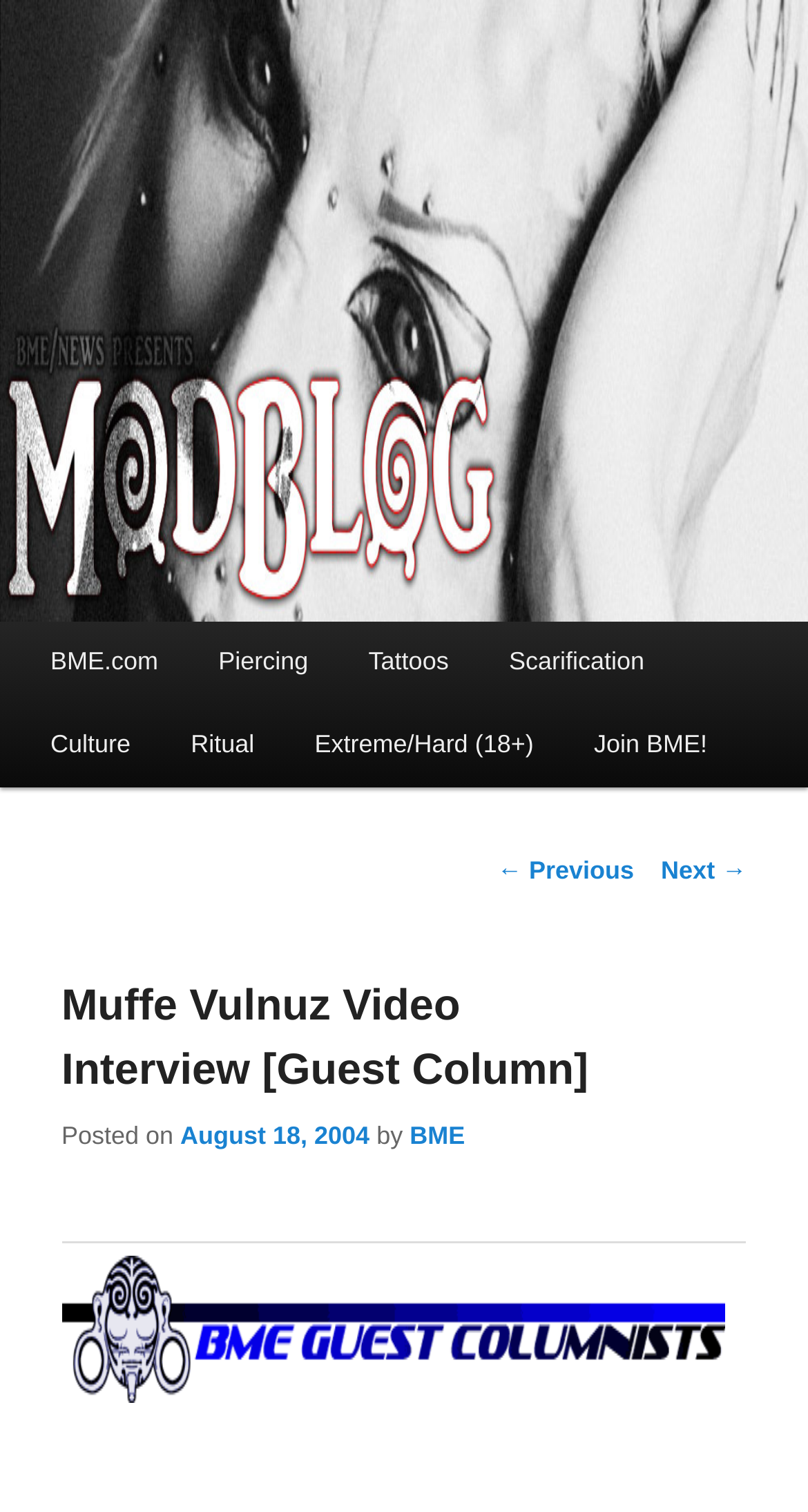What type of content is the webpage about? Refer to the image and provide a one-word or short phrase answer.

Body modification